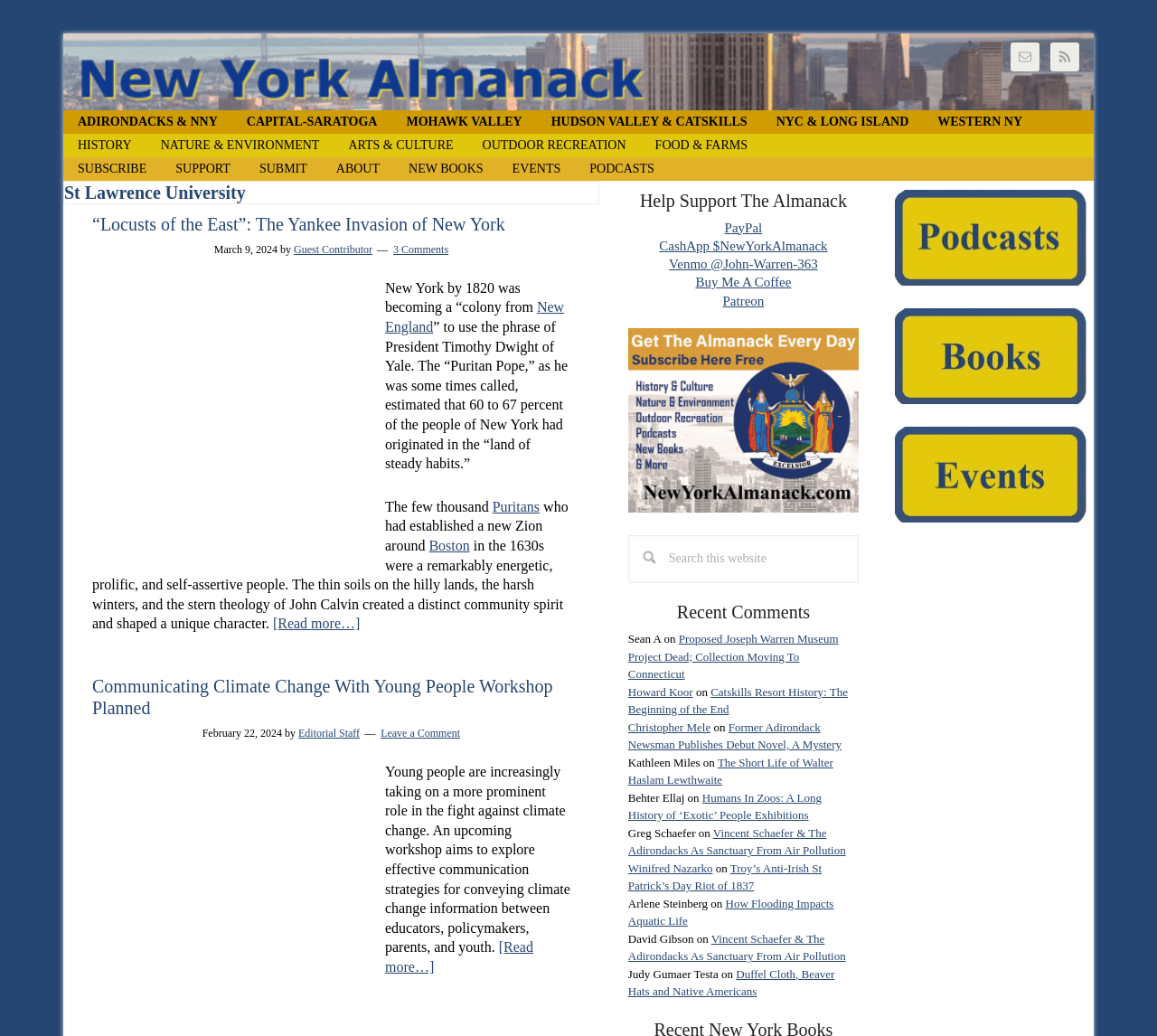Given the element description: "Howard Koor", predict the bounding box coordinates of the UI element it refers to, using four float numbers between 0 and 1, i.e., [left, top, right, bottom].

[0.543, 0.661, 0.599, 0.674]